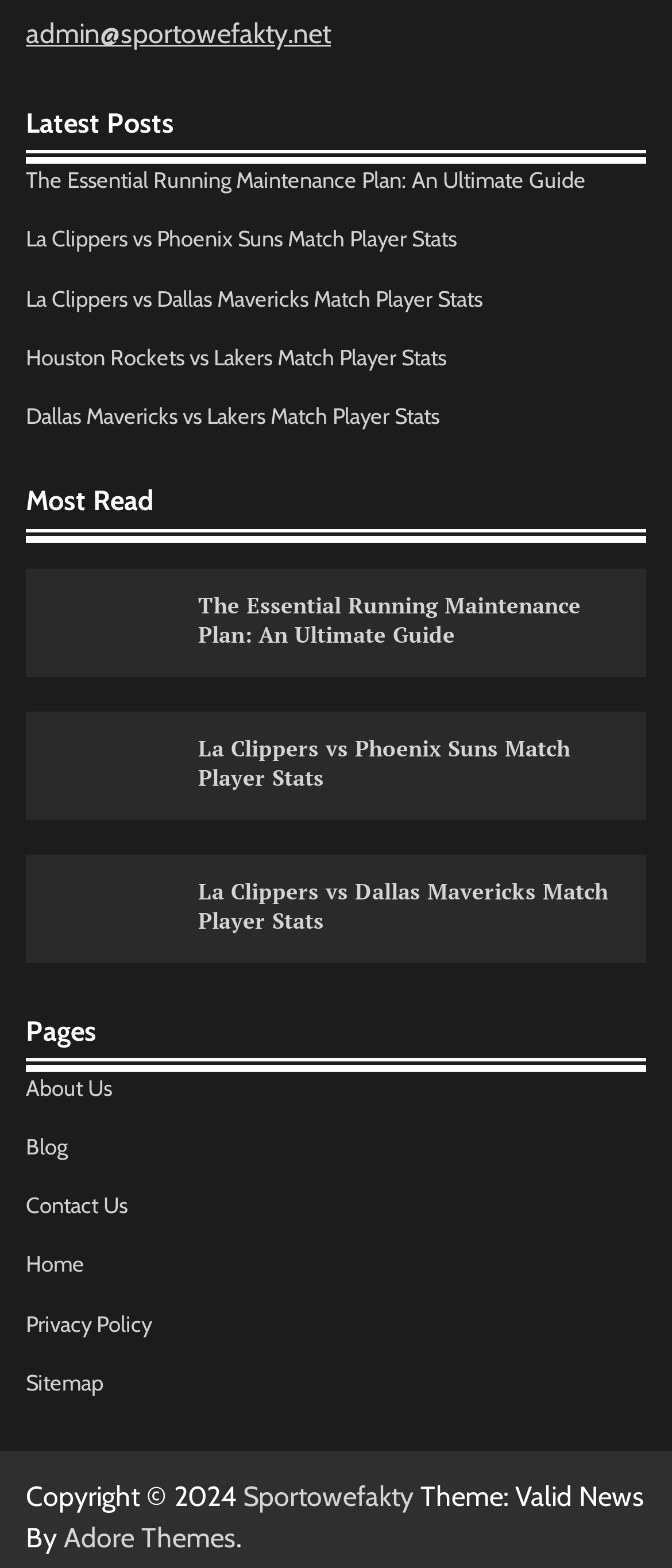Find the bounding box of the UI element described as: "About Us". The bounding box coordinates should be given as four float values between 0 and 1, i.e., [left, top, right, bottom].

[0.038, 0.685, 0.167, 0.702]